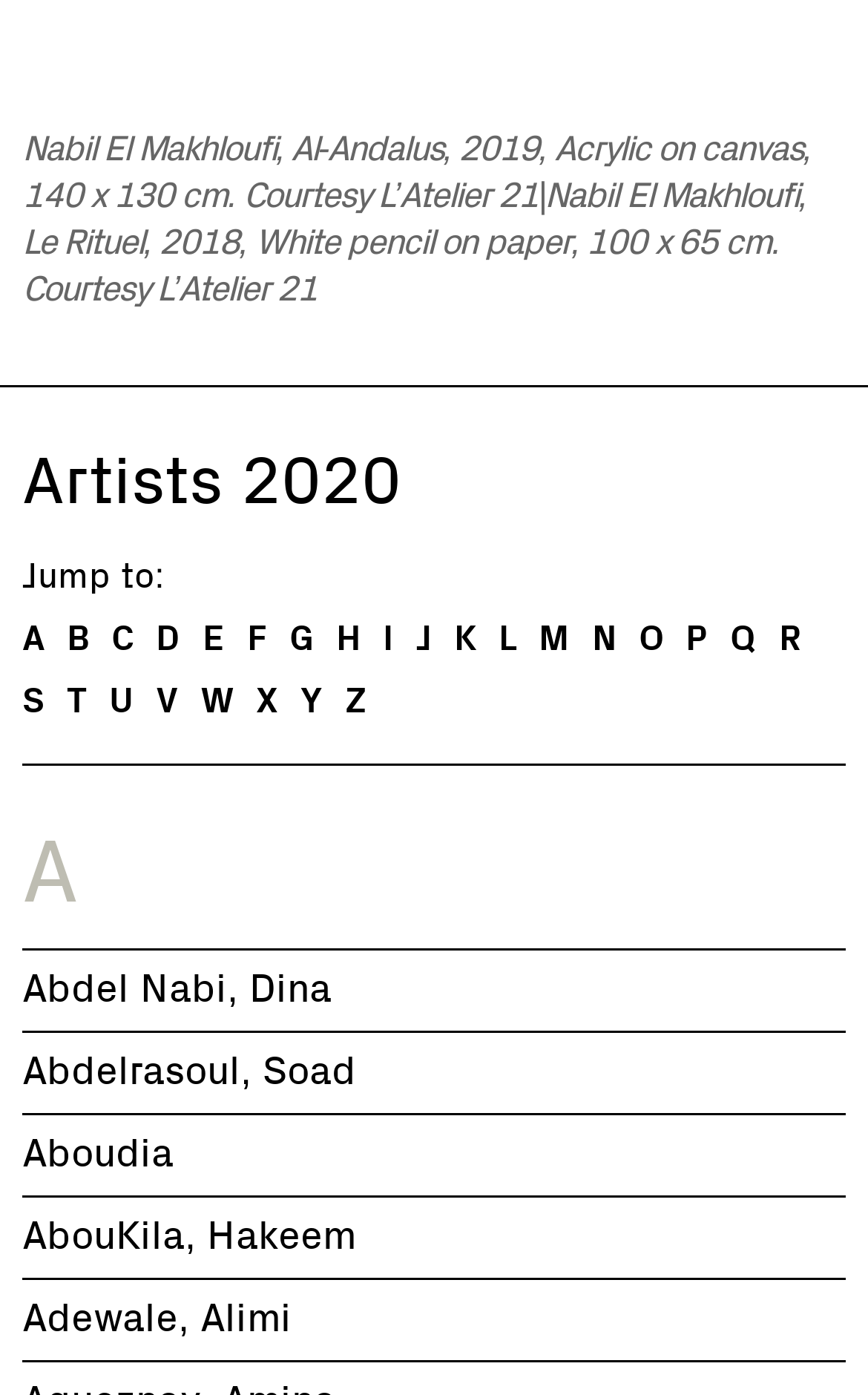Provide a one-word or brief phrase answer to the question:
What is the name of the artist listed after Abdel Nabi, Dina?

Abdelrasoul, Soad